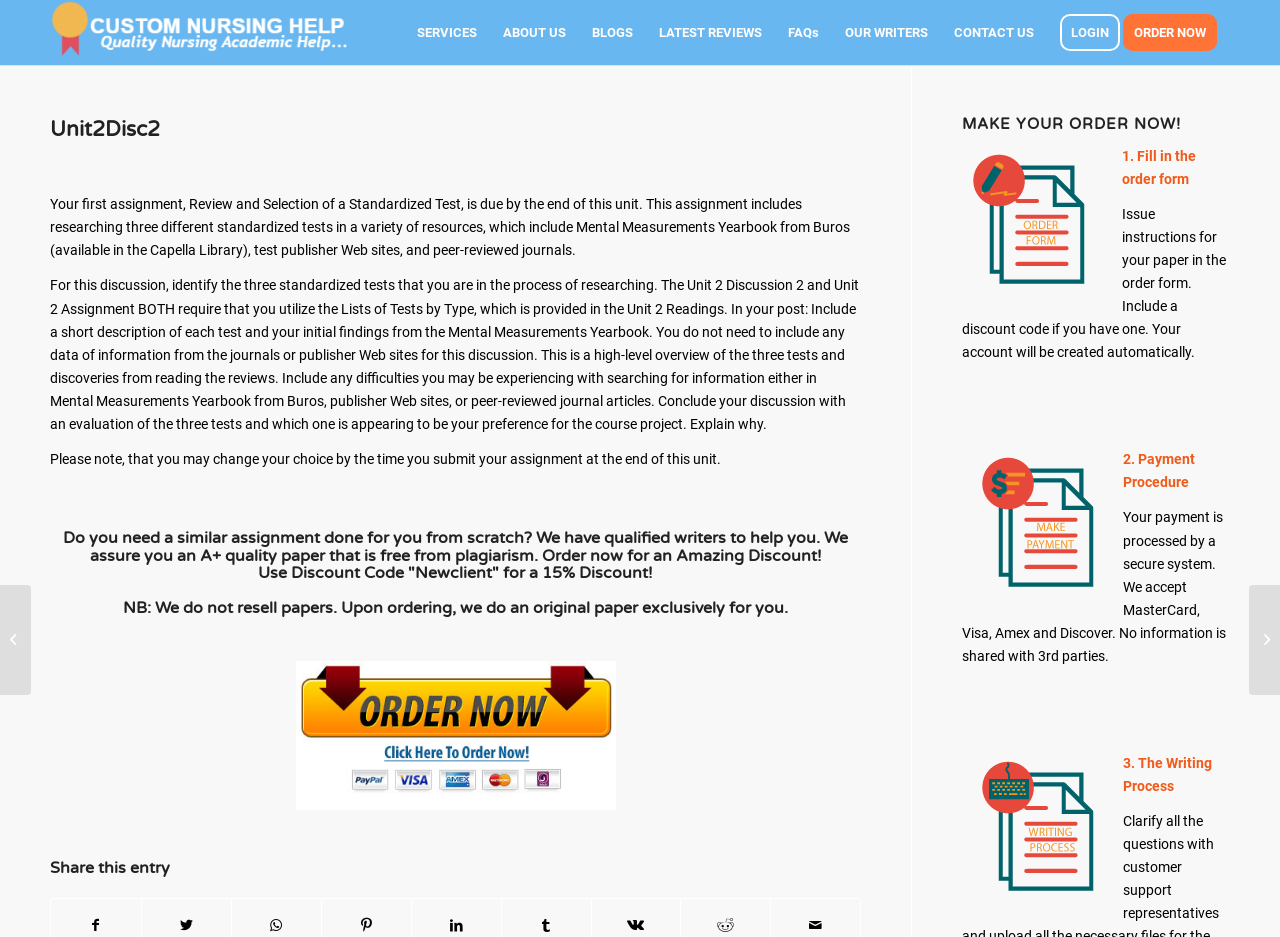Identify the bounding box coordinates of the region that needs to be clicked to carry out this instruction: "View the 'MAKE YOUR ORDER NOW!' section". Provide these coordinates as four float numbers ranging from 0 to 1, i.e., [left, top, right, bottom].

[0.752, 0.124, 0.961, 0.142]